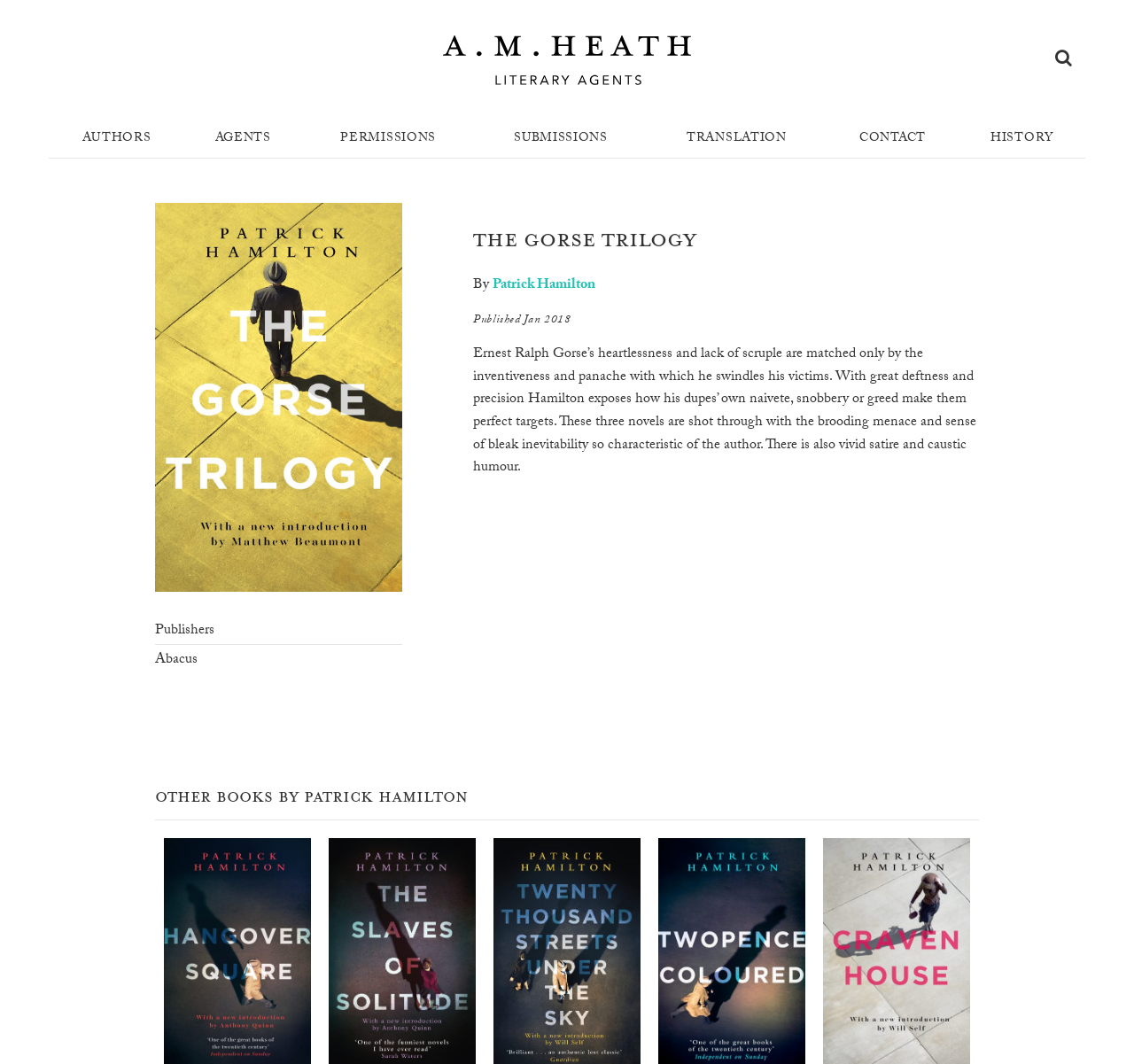What is the theme of the trilogy?
Please look at the screenshot and answer using one word or phrase.

Satire and bleak inevitability